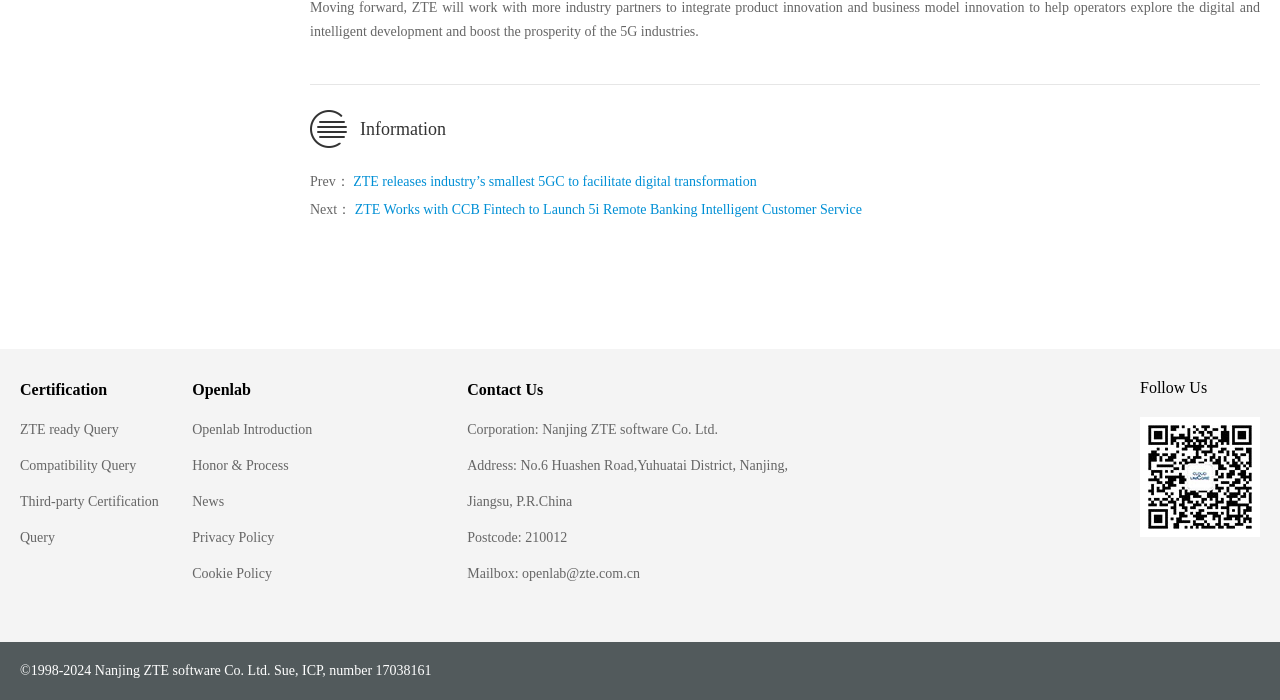Determine the bounding box coordinates for the UI element matching this description: "Sue, ICP, number 17038161".

[0.214, 0.947, 0.337, 0.969]